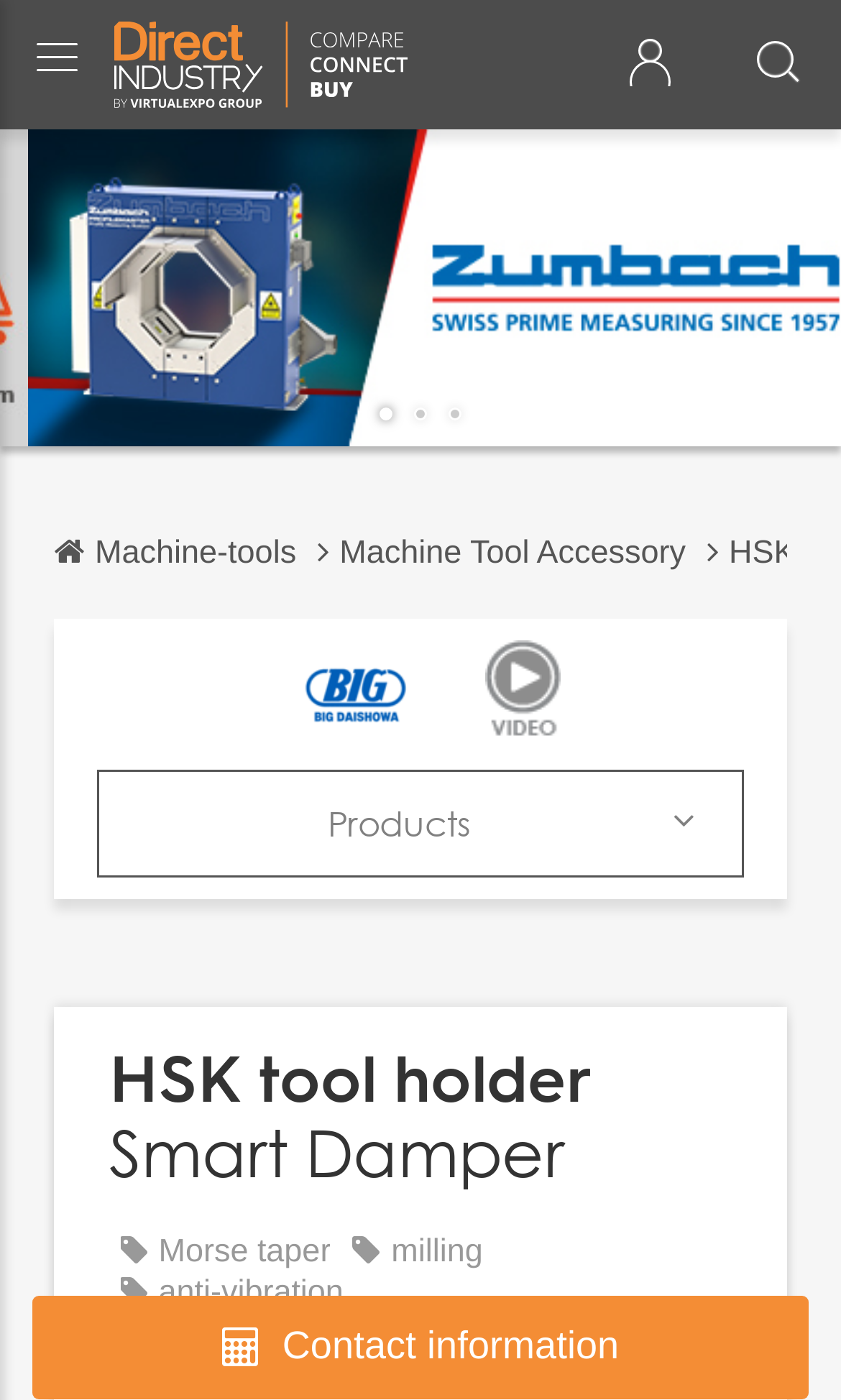Please provide a one-word or short phrase answer to the question:
What is the name of the company featured on this webpage?

BIG KAISER Precision Tooling Inc.